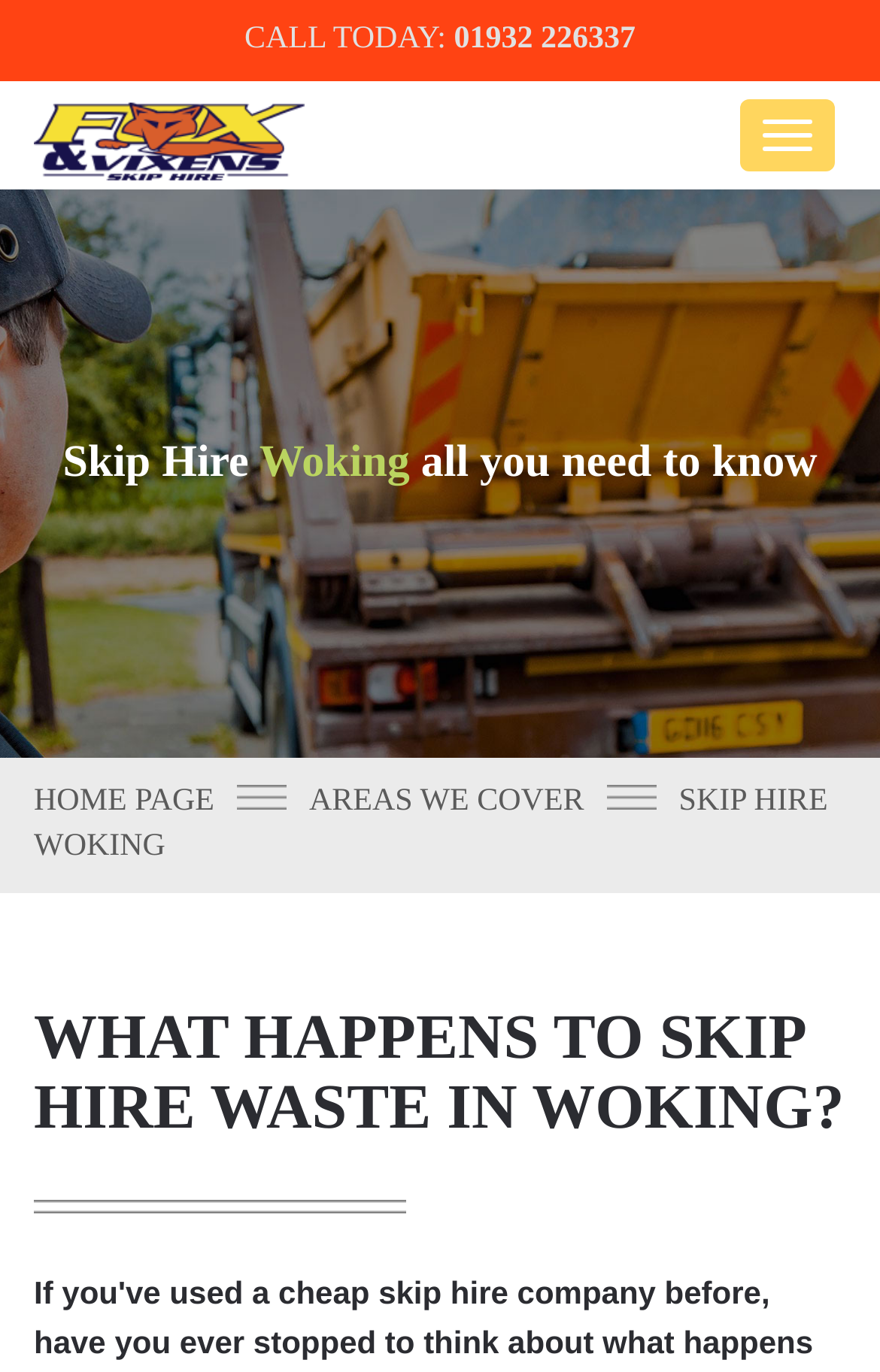For the given element description Home page, determine the bounding box coordinates of the UI element. The coordinates should follow the format (top-left x, top-left y, bottom-right x, bottom-right y) and be within the range of 0 to 1.

[0.038, 0.572, 0.244, 0.597]